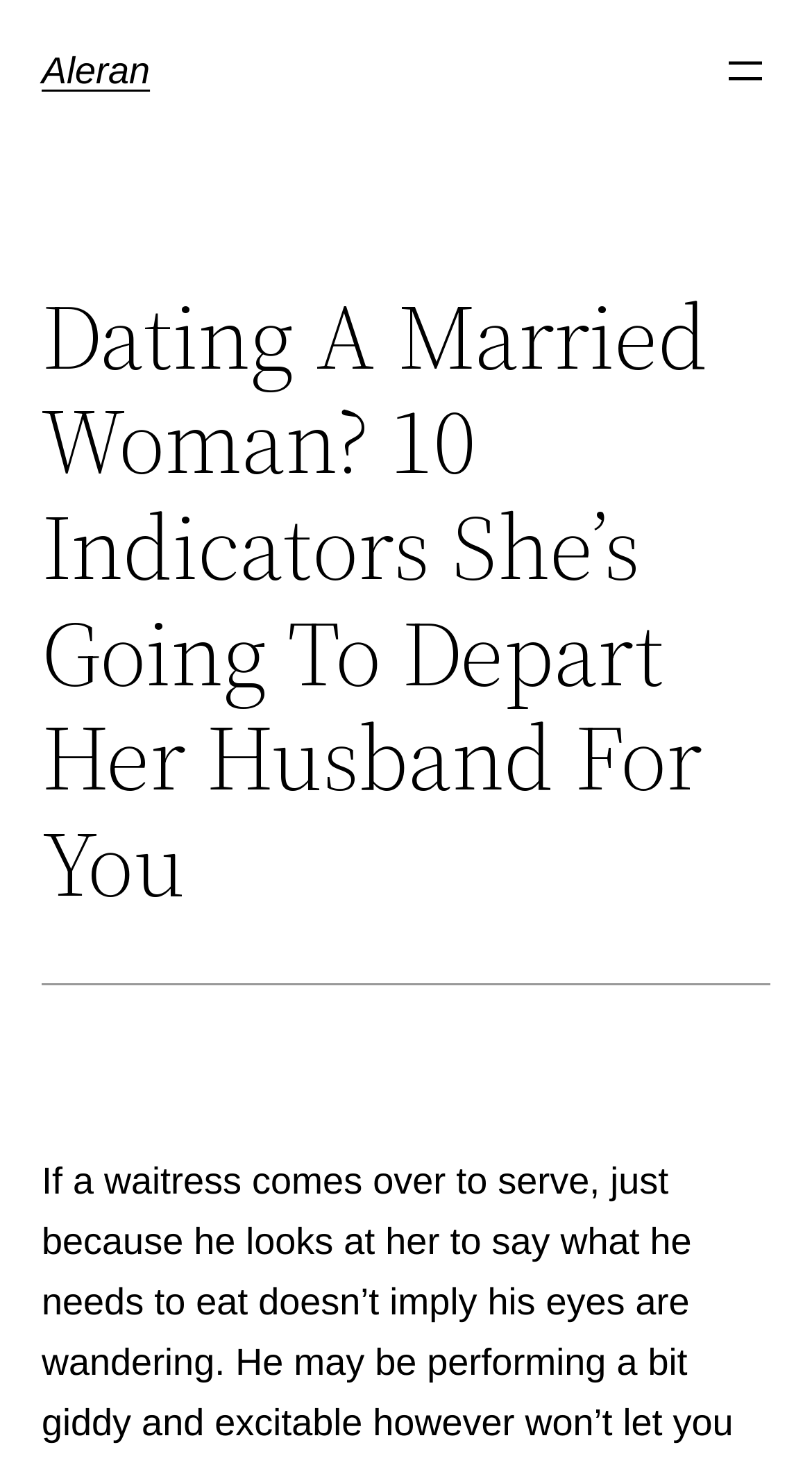Predict the bounding box coordinates of the UI element that matches this description: "𐌢". The coordinates should be in the format [left, top, right, bottom] with each value between 0 and 1.

None